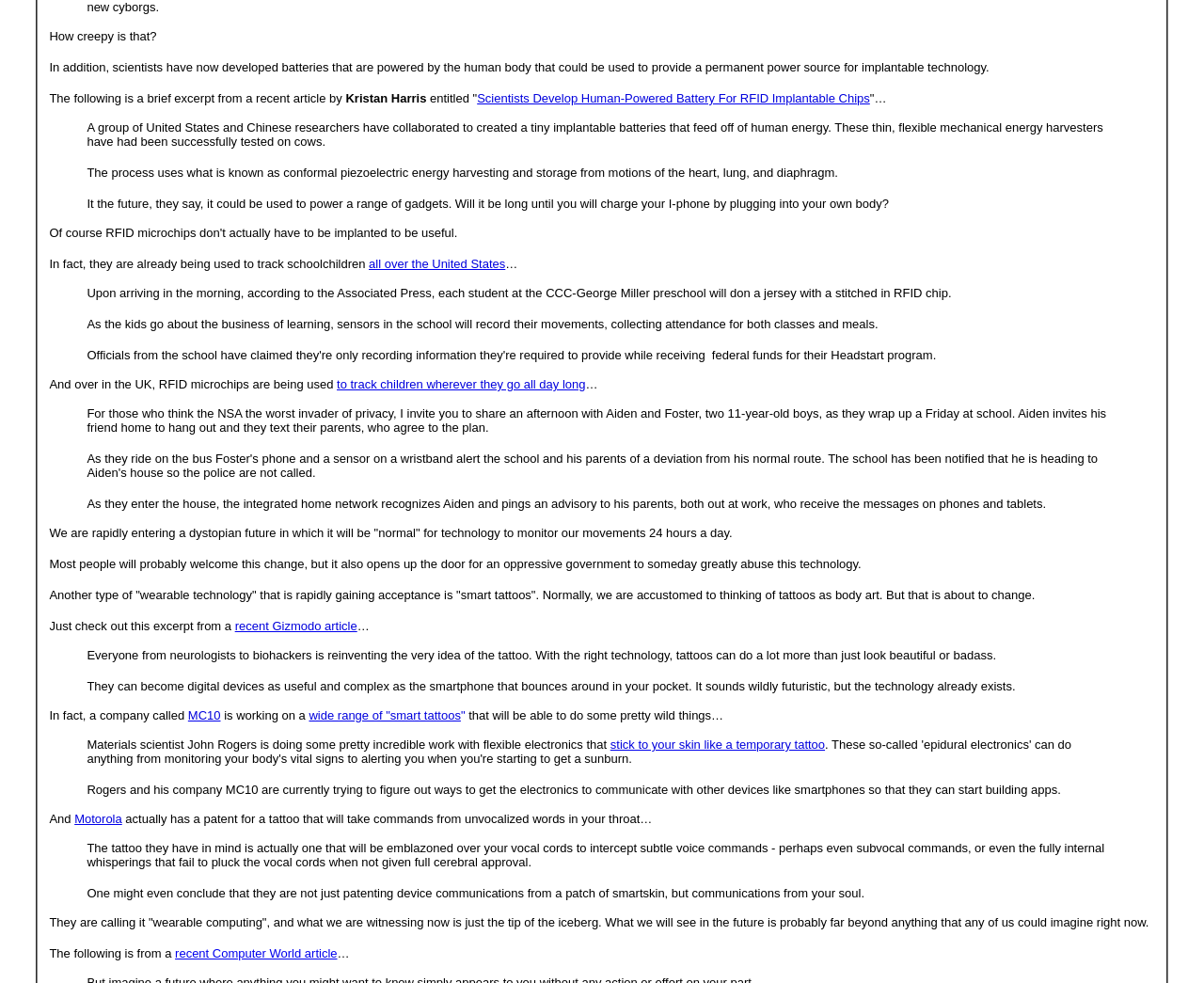Please determine the bounding box coordinates of the element's region to click for the following instruction: "Find out more about Motorola's patent for a tattoo that takes commands from unvocalized words in your throat".

[0.062, 0.826, 0.101, 0.84]